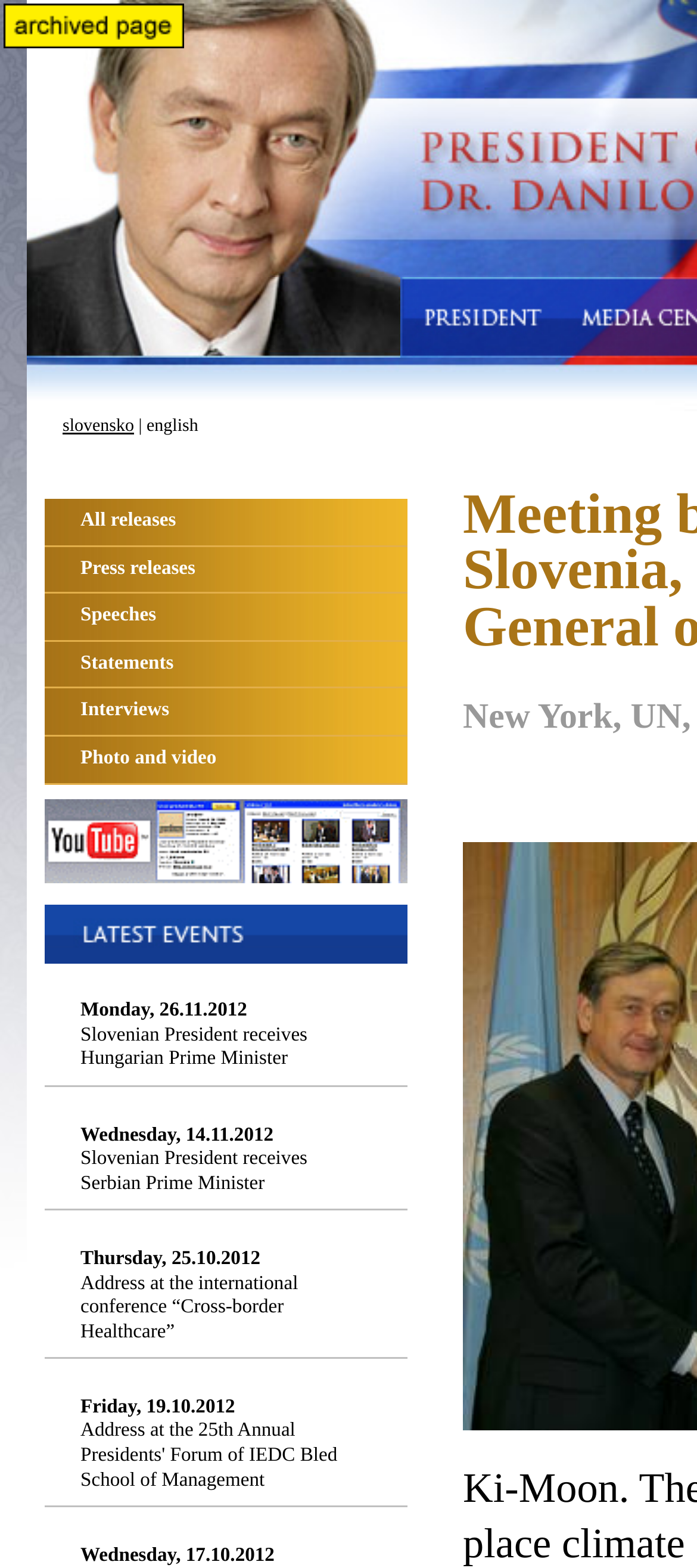Identify the bounding box coordinates of the part that should be clicked to carry out this instruction: "Switch to Slovenian language".

[0.09, 0.266, 0.192, 0.278]